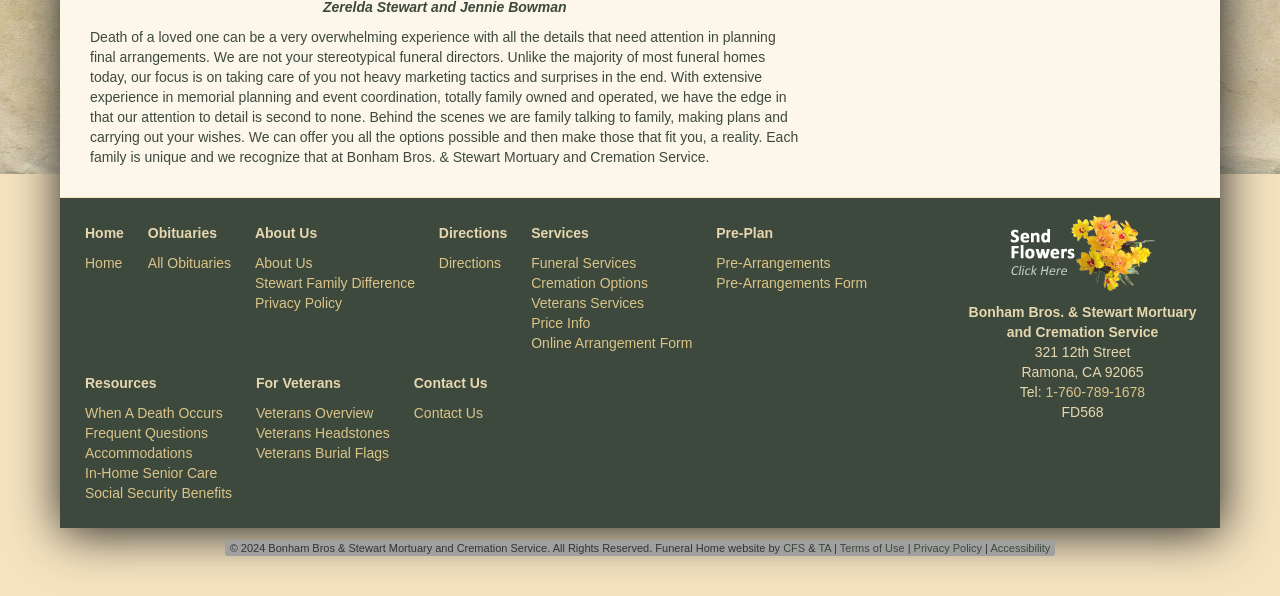Find the bounding box coordinates for the element that must be clicked to complete the instruction: "View All Obituaries". The coordinates should be four float numbers between 0 and 1, indicated as [left, top, right, bottom].

[0.115, 0.427, 0.181, 0.454]